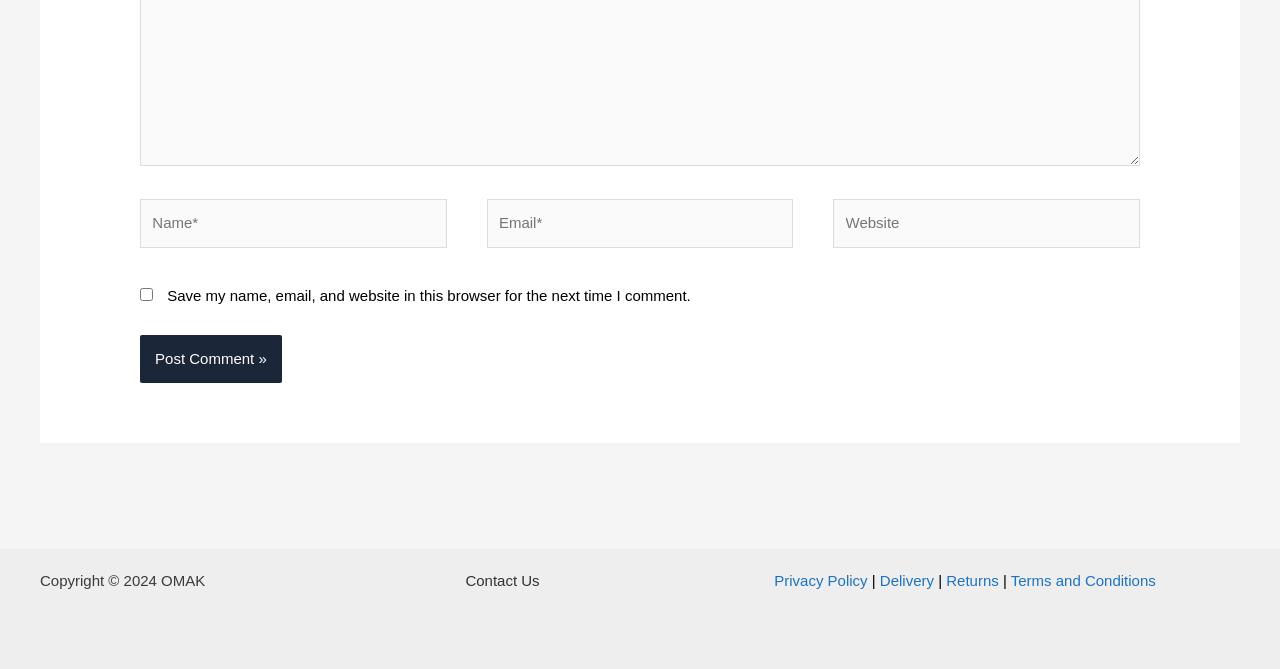Given the content of the image, can you provide a detailed answer to the question?
What is the copyright information?

The copyright information is indicated by the StaticText element with ID 192, which is positioned at the bottom of the page, to the left of the links. The text is 'Copyright © 2024 OMAK'.